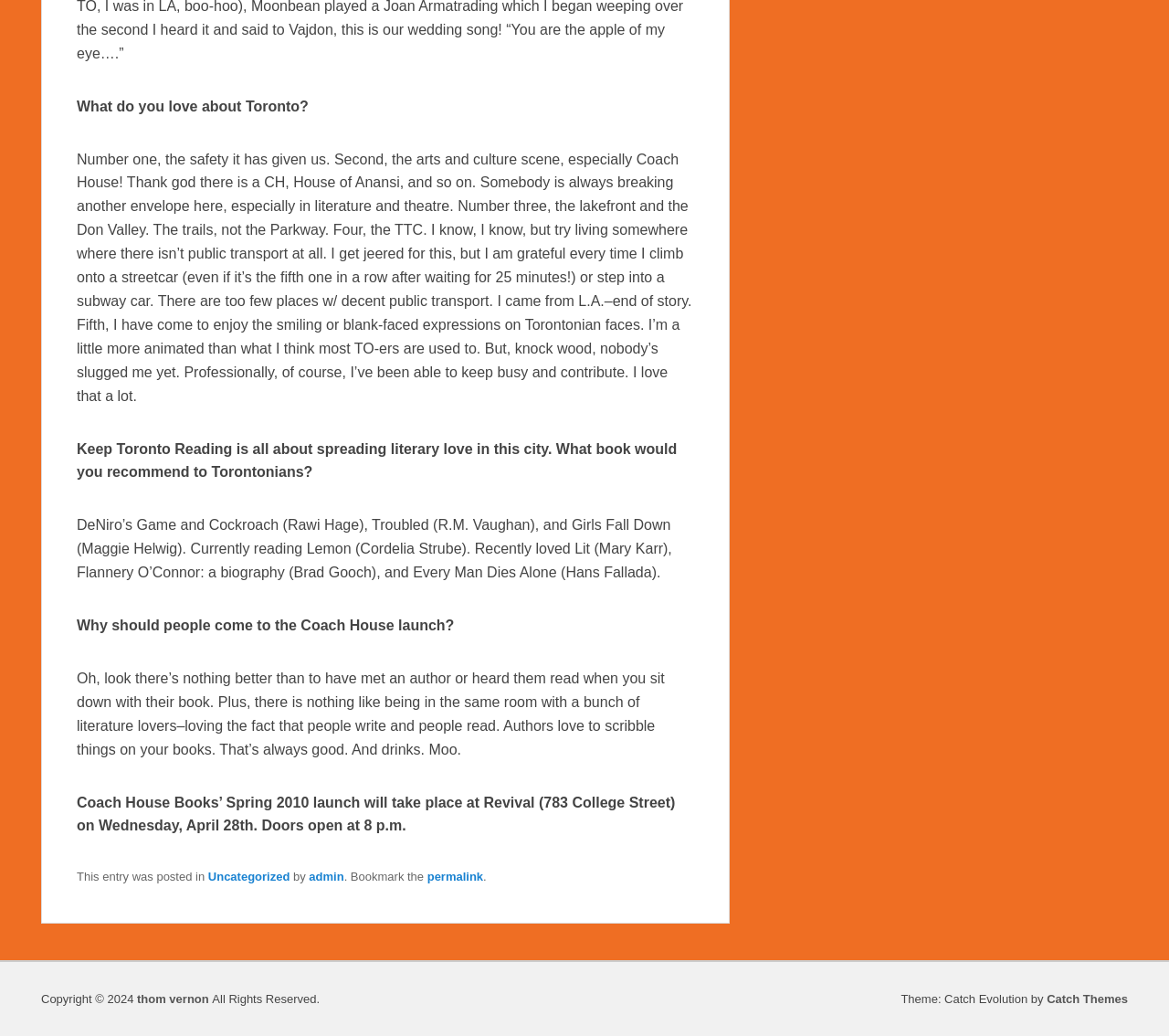Please use the details from the image to answer the following question comprehensively:
What is the name of the author mentioned in the text?

The name 'Rawi Hage' is mentioned in the text 'DeNiro’s Game and Cockroach (Rawi Hage)...' which suggests that he is an author.